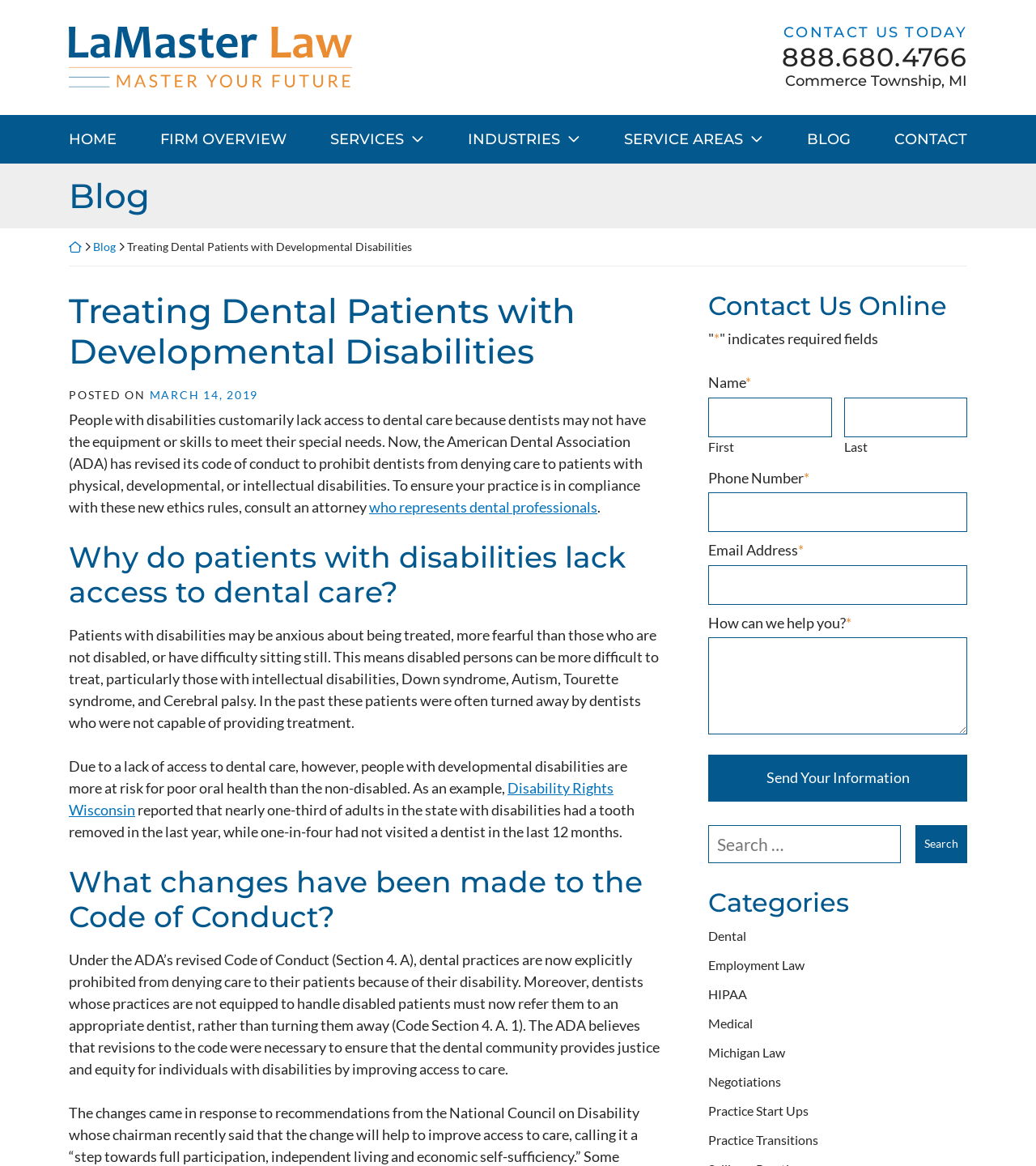What is the name of the law firm?
Look at the image and provide a detailed response to the question.

I found the name of the law firm by looking at the top left corner of the webpage, where it says 'LaMaster Law, Master Your Future'.